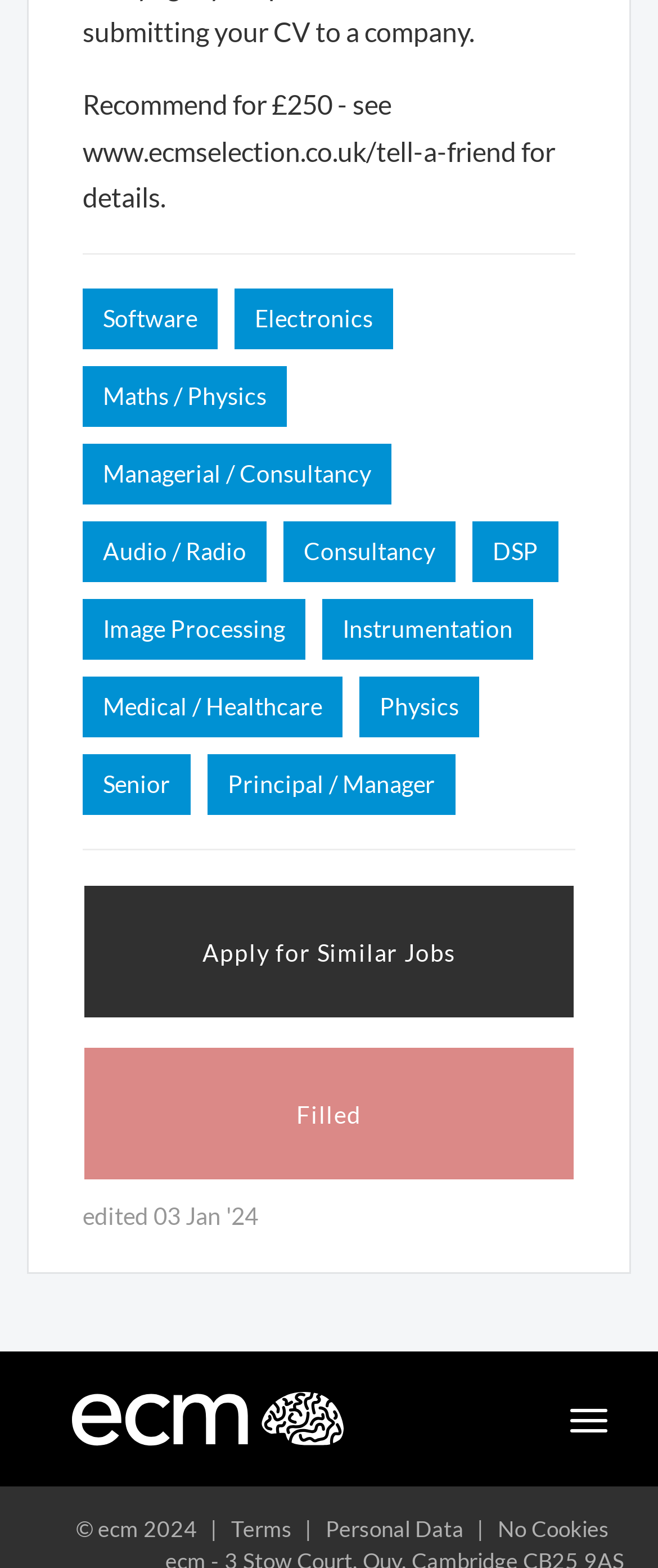Can you show the bounding box coordinates of the region to click on to complete the task described in the instruction: "Click on DSP"?

[0.718, 0.332, 0.849, 0.371]